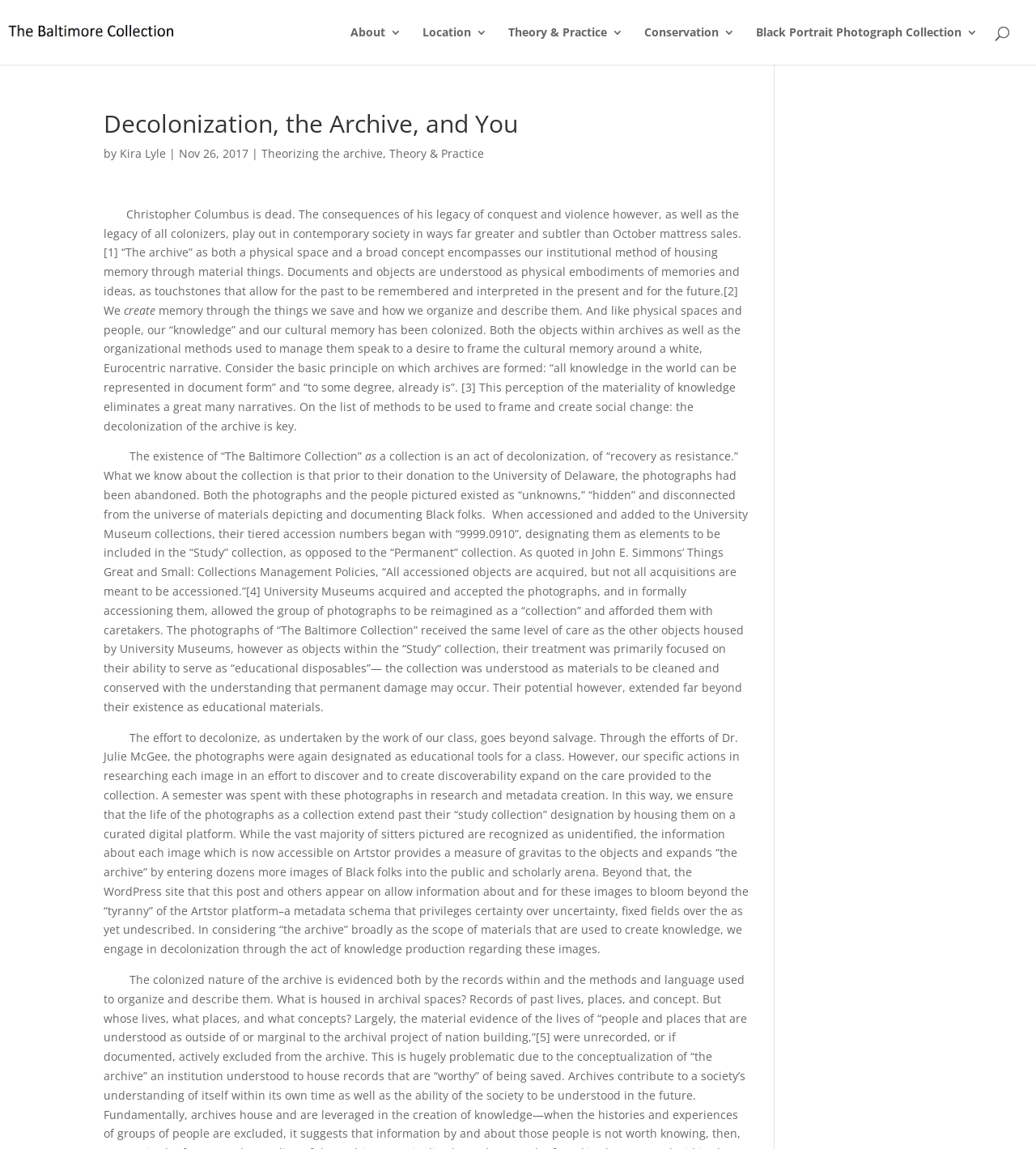Please mark the clickable region by giving the bounding box coordinates needed to complete this instruction: "Read 'Theory & Practice' article".

[0.376, 0.127, 0.467, 0.14]